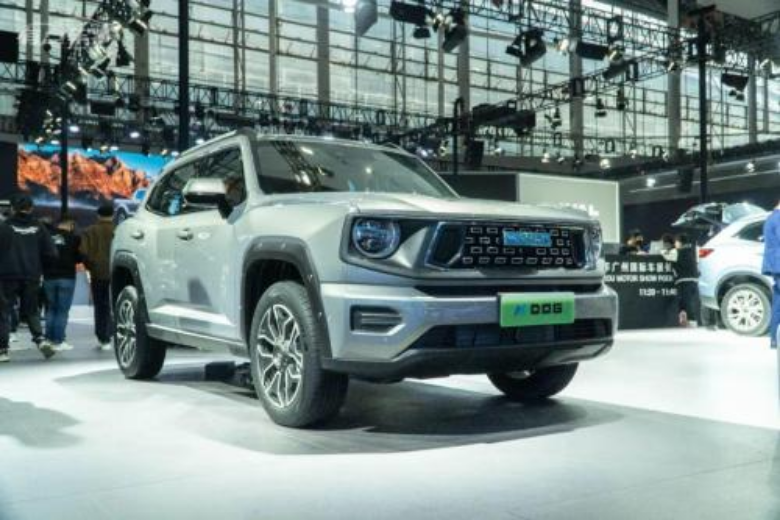What is the atmosphere like around the latest automotive innovations?
Provide a comprehensive and detailed answer to the question.

The atmosphere around the latest automotive innovations can be described as lively, as suggested by the blurred figures of attendees engaging with other vehicles in the background of the image.